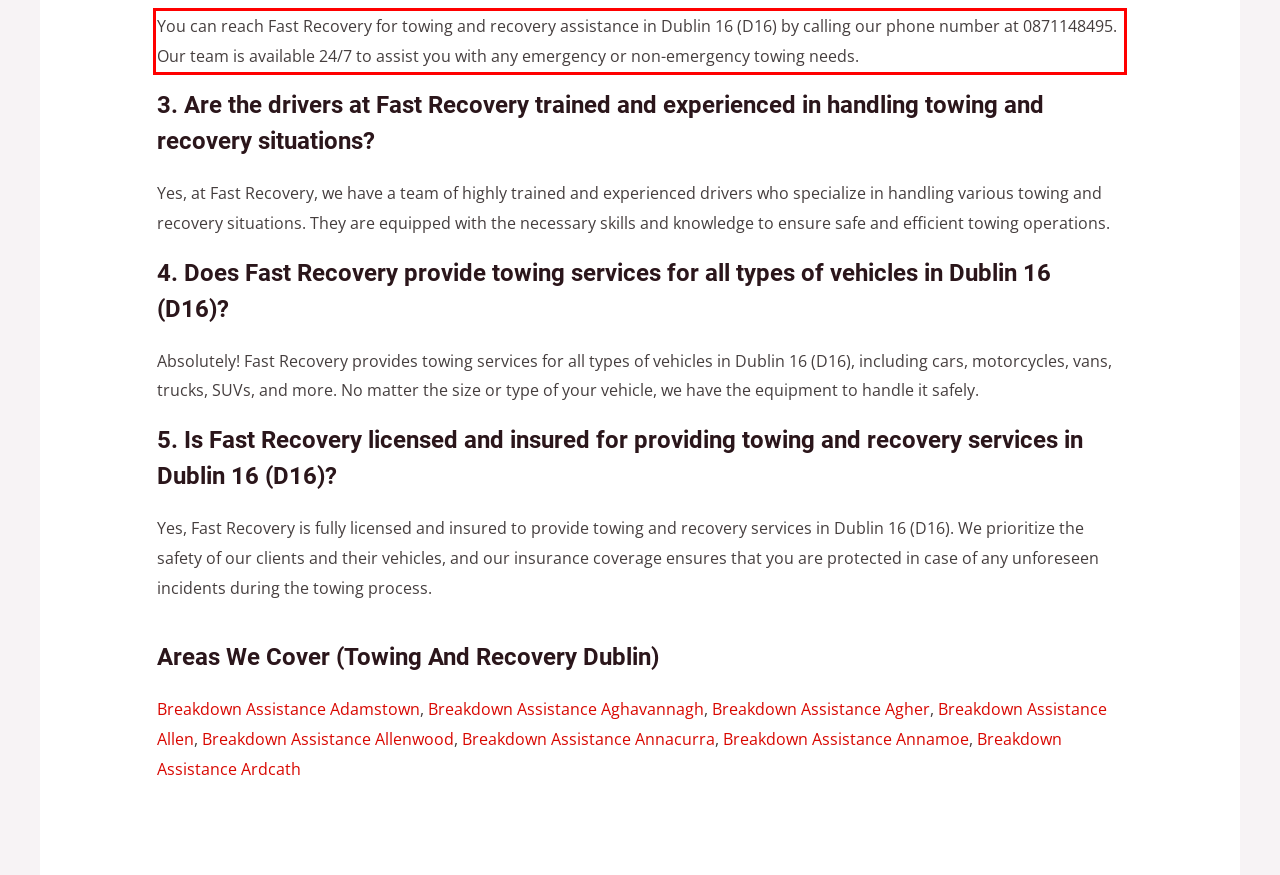Observe the screenshot of the webpage that includes a red rectangle bounding box. Conduct OCR on the content inside this red bounding box and generate the text.

You can reach Fast Recovery for towing and recovery assistance in Dublin 16 (D16) by calling our phone number at 0871148495. Our team is available 24/7 to assist you with any emergency or non-emergency towing needs.